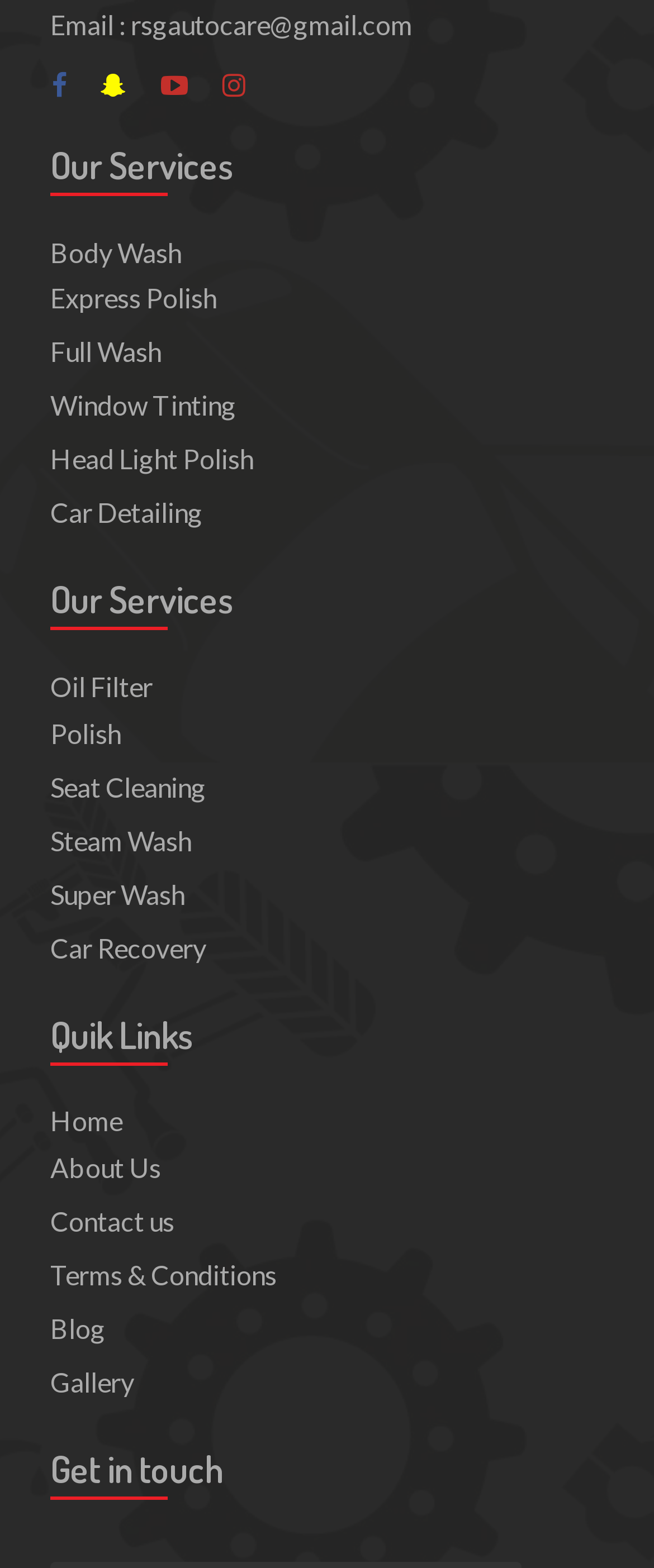Identify the bounding box of the UI element described as follows: "Gallery". Provide the coordinates as four float numbers in the range of 0 to 1 [left, top, right, bottom].

[0.077, 0.871, 0.205, 0.891]